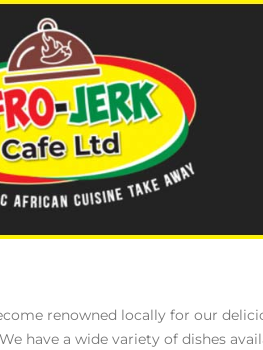Illustrate the scene in the image with a detailed description.

The image showcases the logo of "Afro Jerk Cafe Ltd," a restaurant renowned for its Afro-Caribbean cuisine. The logo features vibrant colors, prominently displaying the restaurant's name with "Afro-Jerk" in a bold font, accented by playful graphics that resonate with African culinary themes. Beneath the main name, the subtitle reads "Authentic African Cuisine Take Away," emphasizing its takeaway service. This logo encapsulates the cafe's commitment to delivering delicious, home-cooked meals, reflecting its local popularity and wide variety of dishes that cater to diverse tastes.